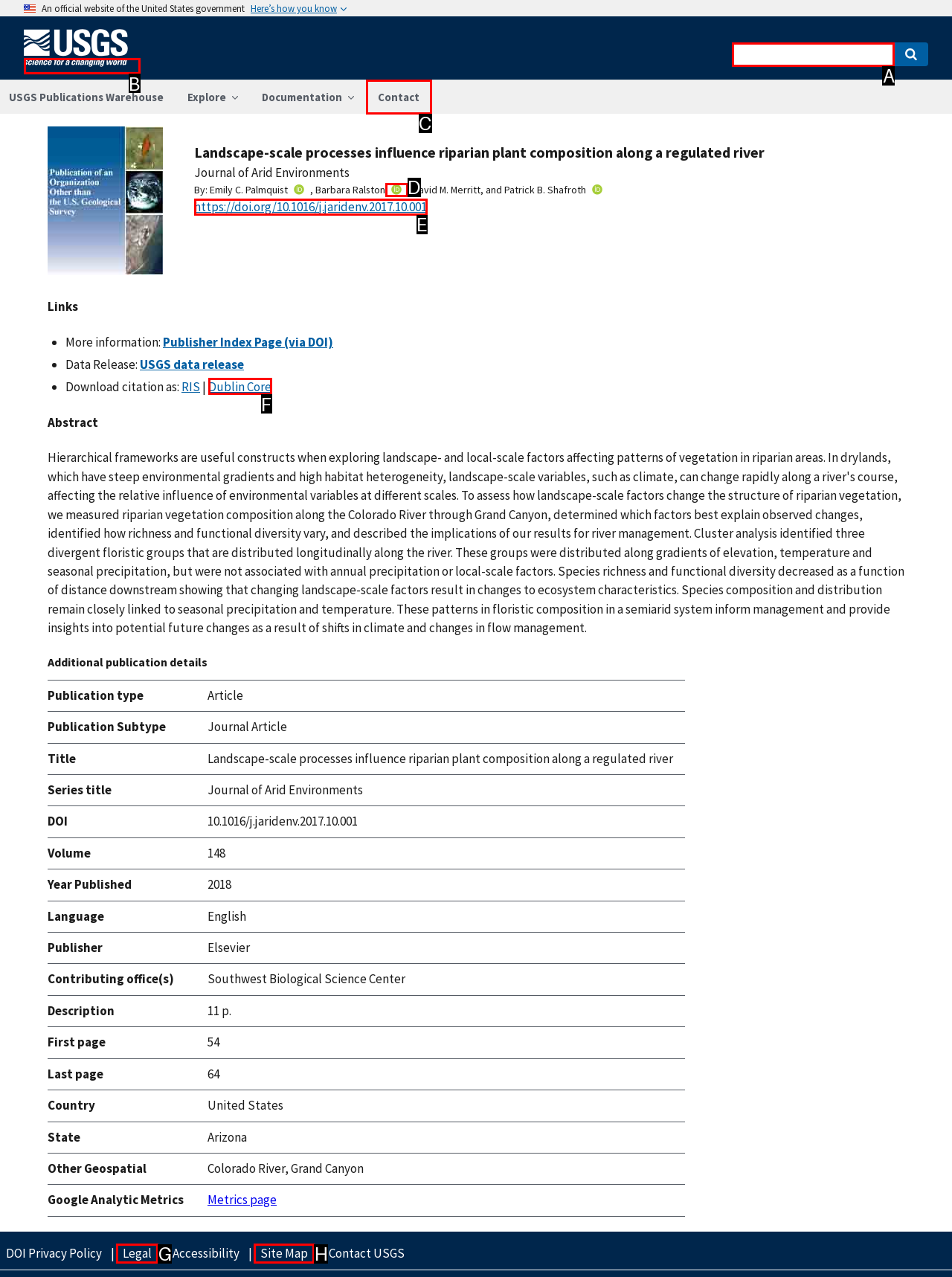Determine the right option to click to perform this task: Go to the home page
Answer with the correct letter from the given choices directly.

B